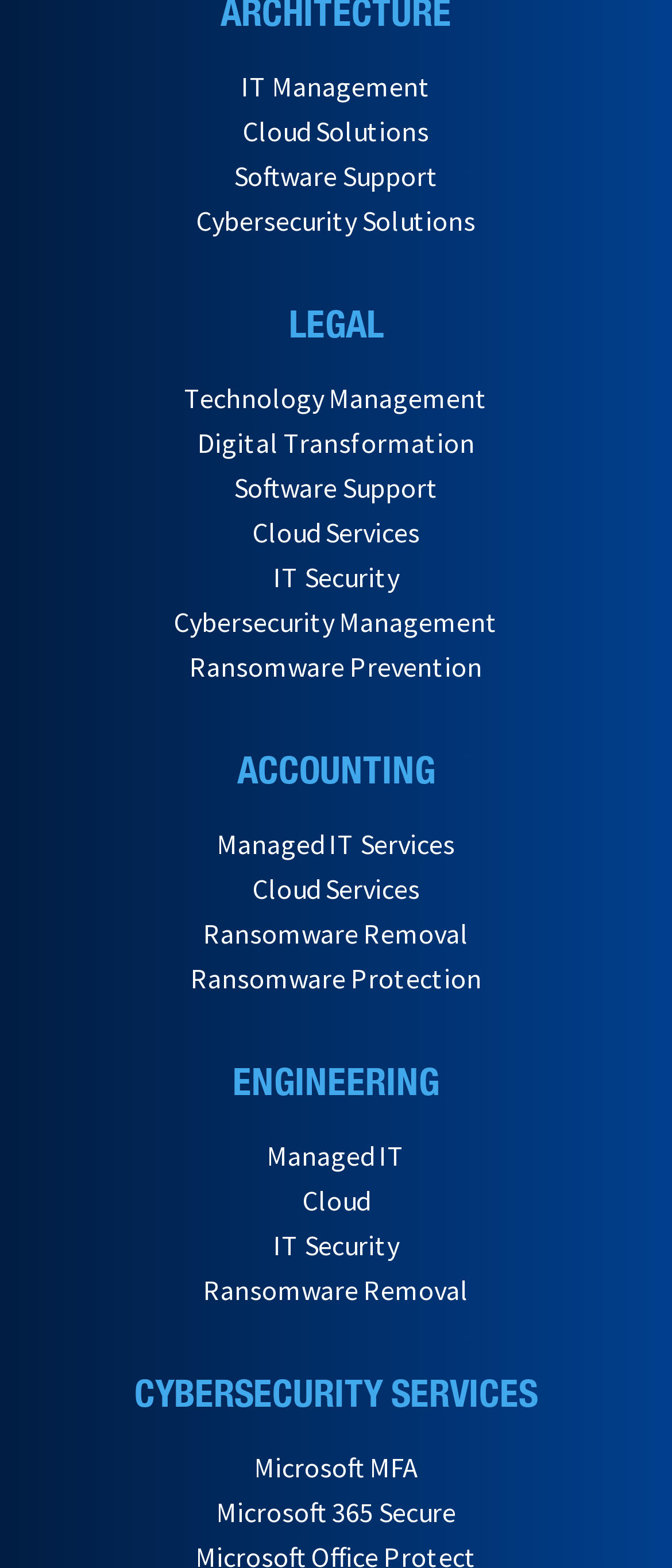Provide the bounding box coordinates of the HTML element described as: "Cloud Services". The bounding box coordinates should be four float numbers between 0 and 1, i.e., [left, top, right, bottom].

[0.376, 0.556, 0.624, 0.578]